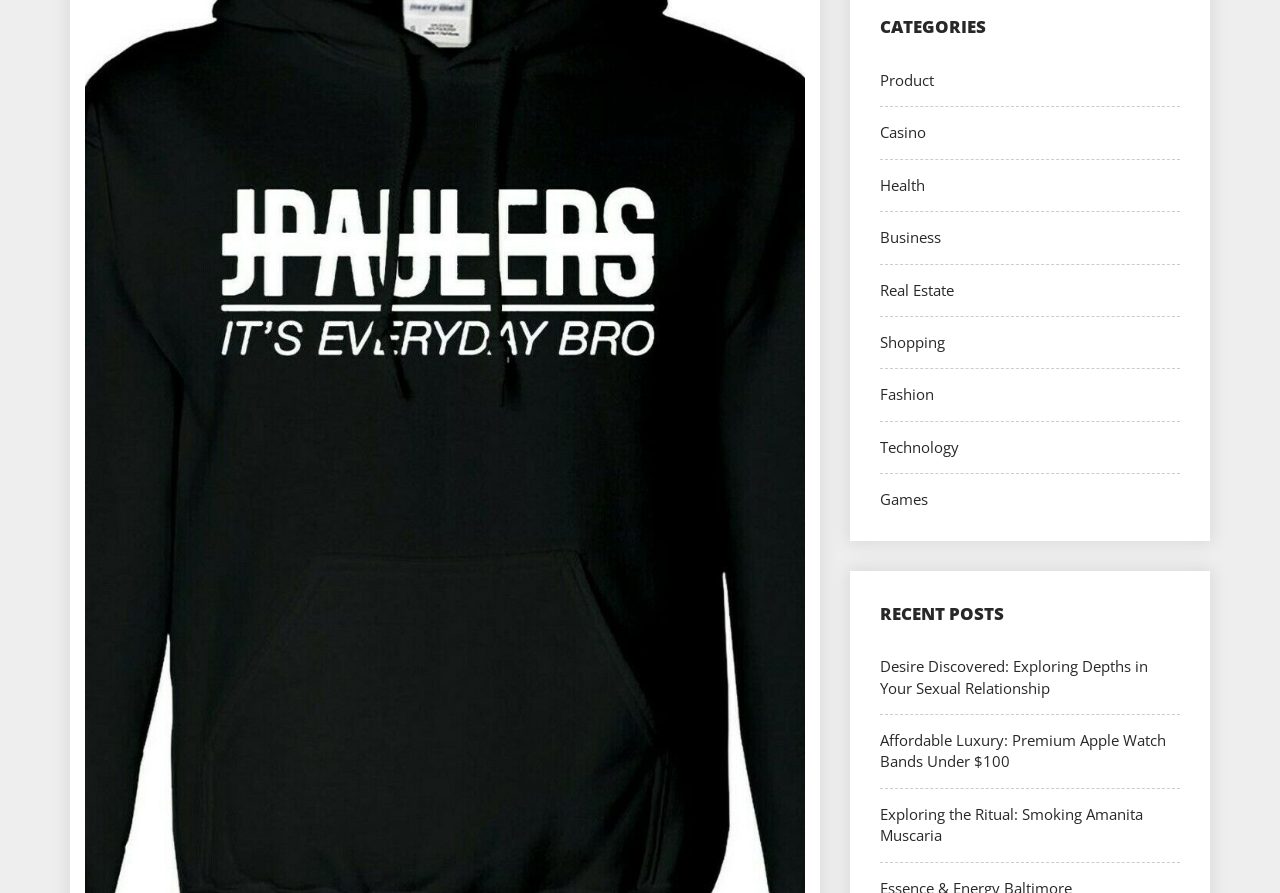Based on the element description Product, identify the bounding box coordinates for the UI element. The coordinates should be in the format (top-left x, top-left y, bottom-right x, bottom-right y) and within the 0 to 1 range.

[0.688, 0.078, 0.73, 0.101]